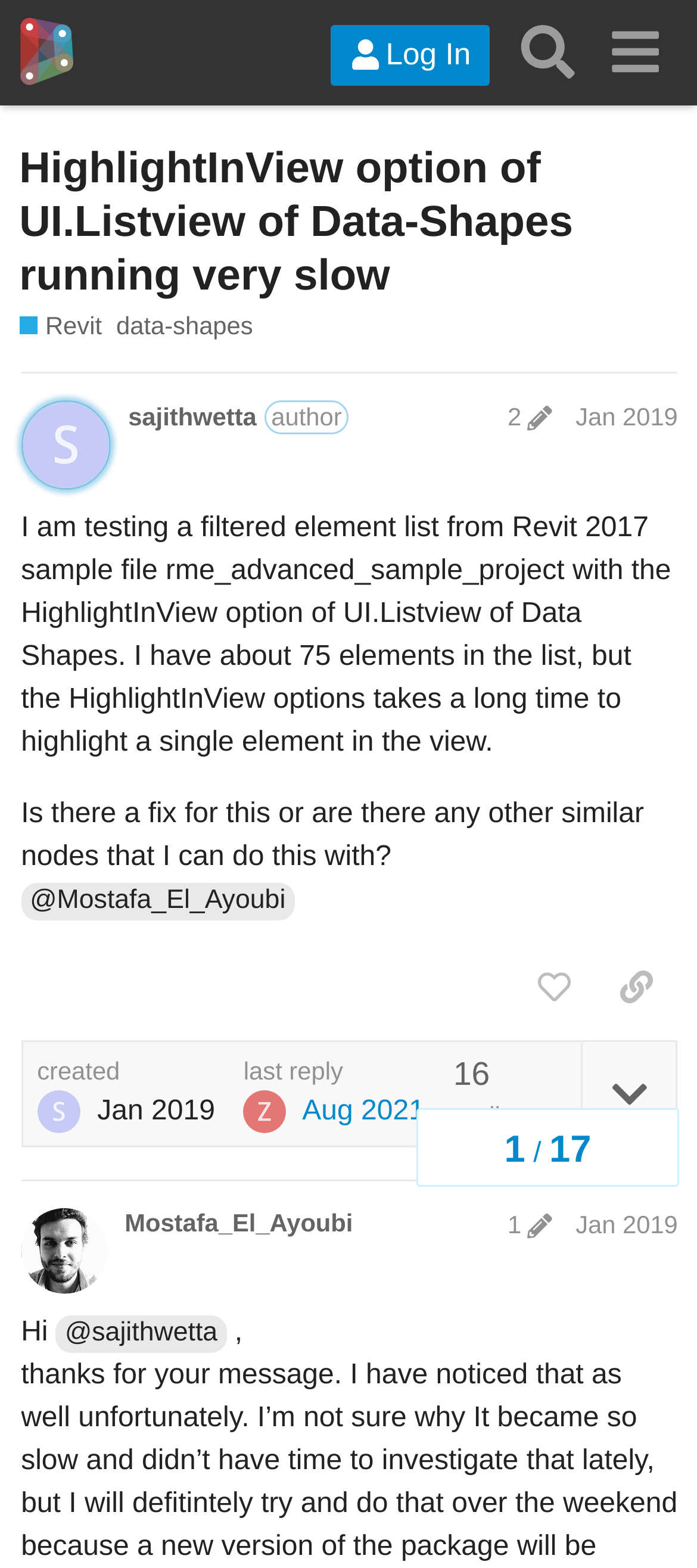Identify the bounding box coordinates for the element you need to click to achieve the following task: "browse Softscape Trees". Provide the bounding box coordinates as four float numbers between 0 and 1, in the form [left, top, right, bottom].

None